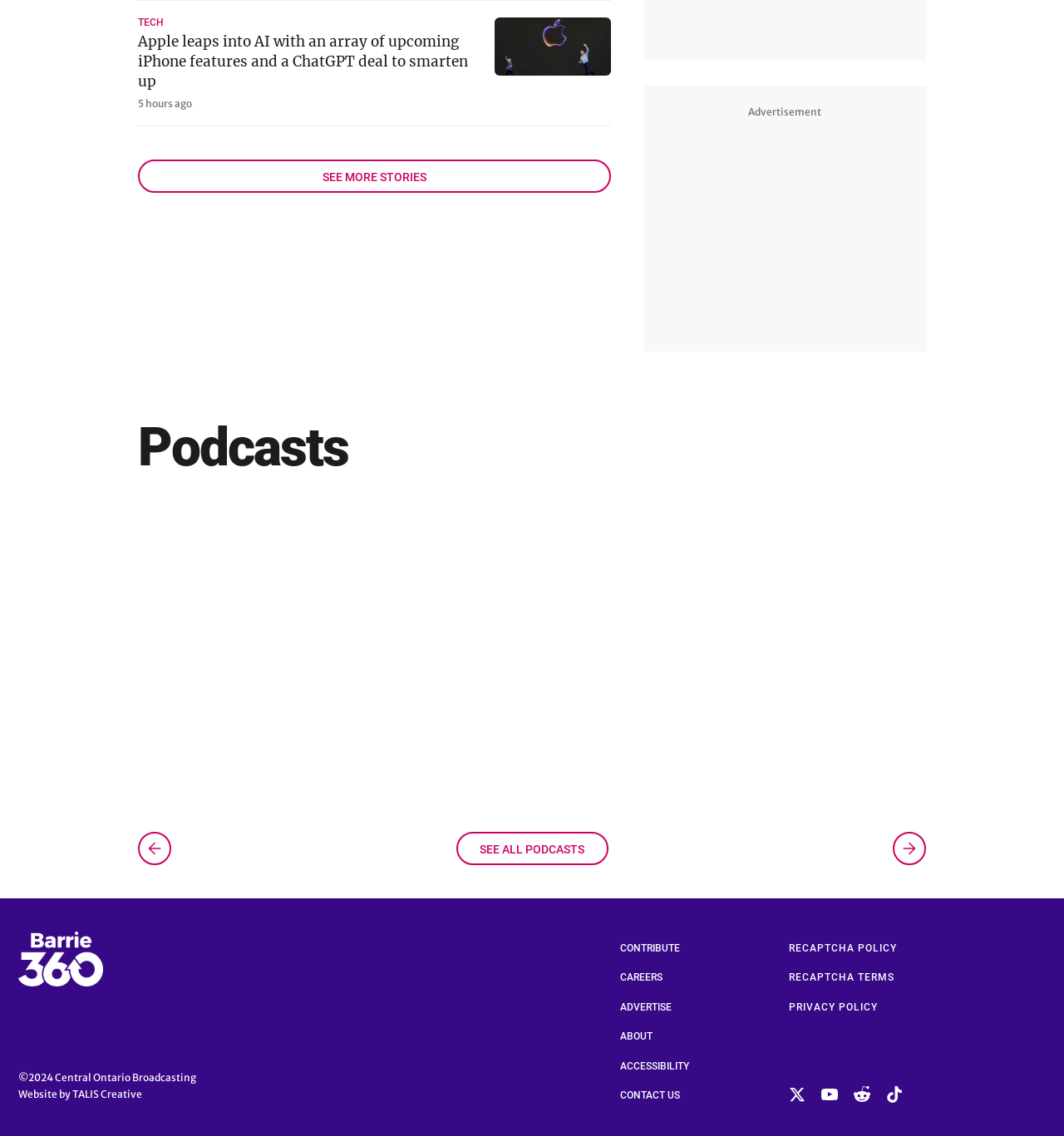Please identify the bounding box coordinates of the area that needs to be clicked to fulfill the following instruction: "Contact us."

[0.583, 0.956, 0.639, 0.969]